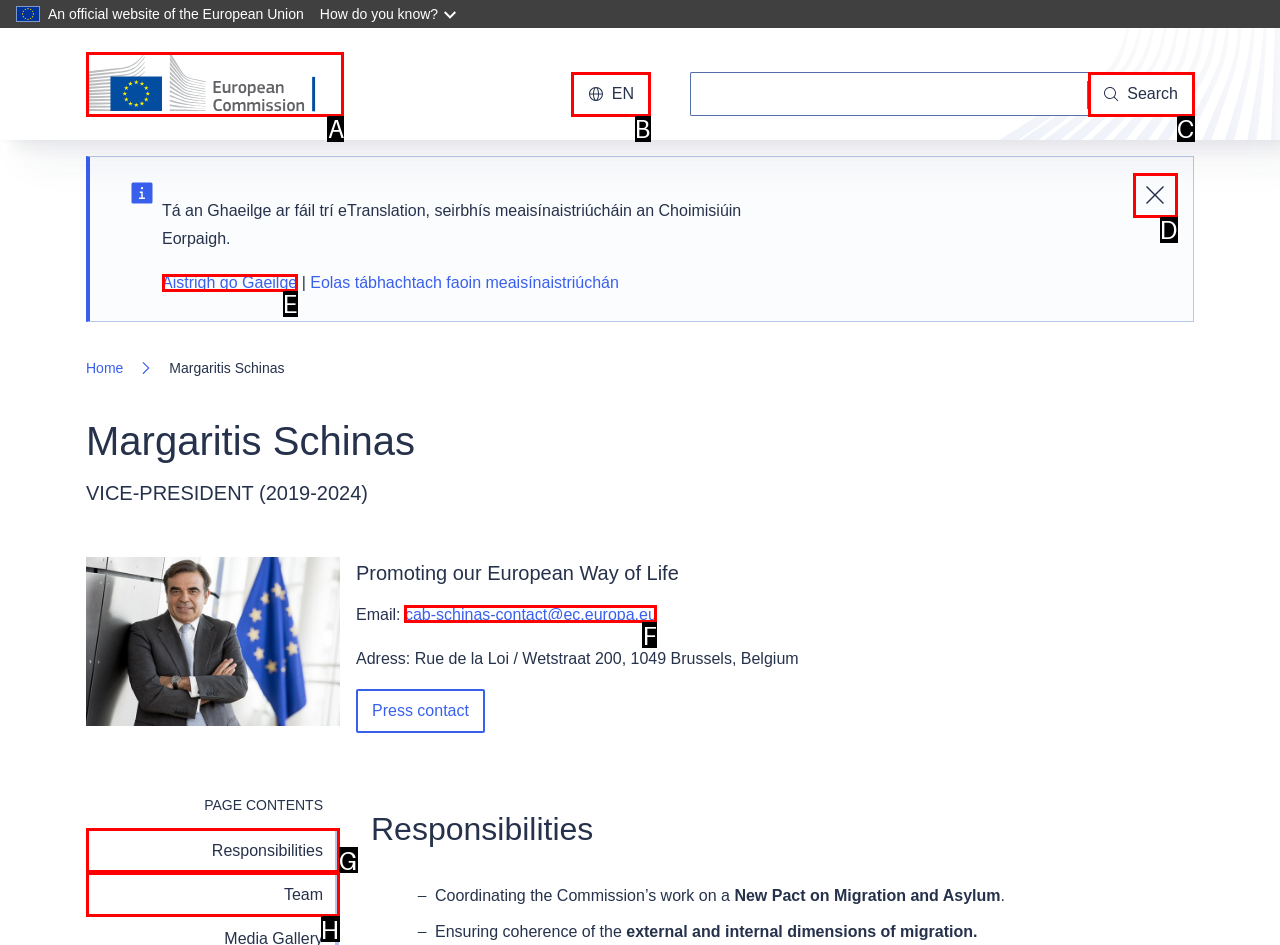Determine which element should be clicked for this task: Contact Margaritis Schinas
Answer with the letter of the selected option.

F